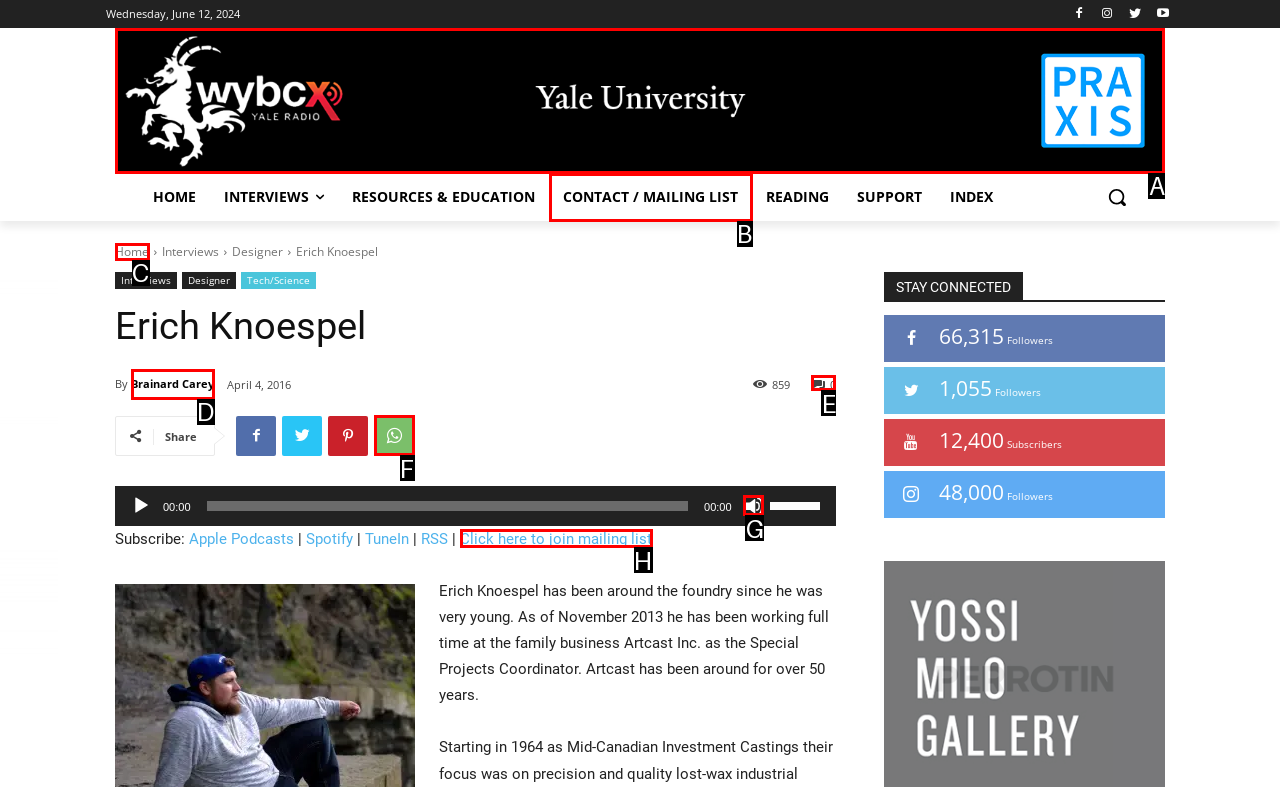Pick the HTML element that should be clicked to execute the task: Click the logo
Respond with the letter corresponding to the correct choice.

A